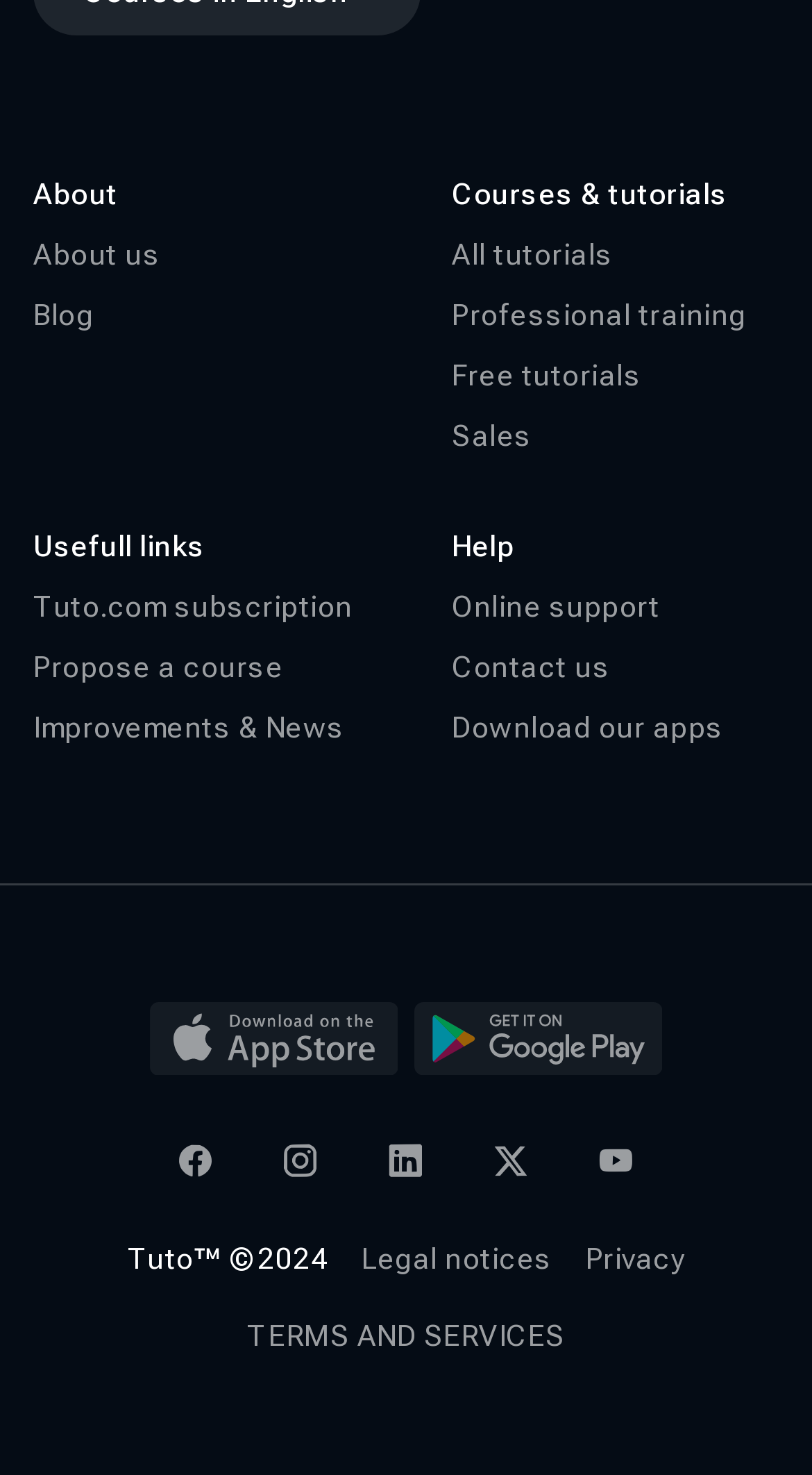Find the bounding box coordinates of the element to click in order to complete the given instruction: "Get online support."

[0.556, 0.4, 0.813, 0.422]